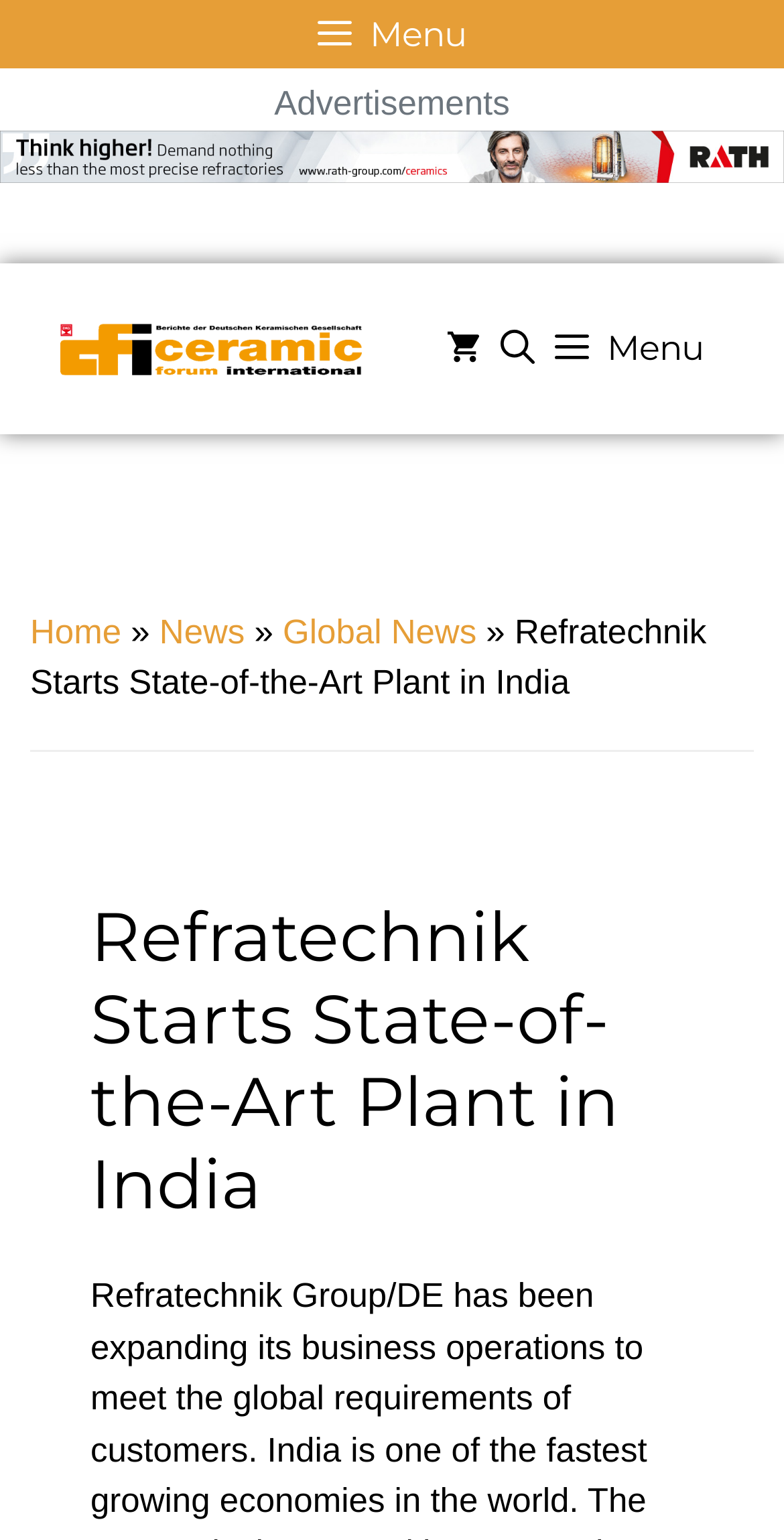Given the following UI element description: "aria-label="Open Search Bar"", find the bounding box coordinates in the webpage screenshot.

[0.626, 0.171, 0.695, 0.282]